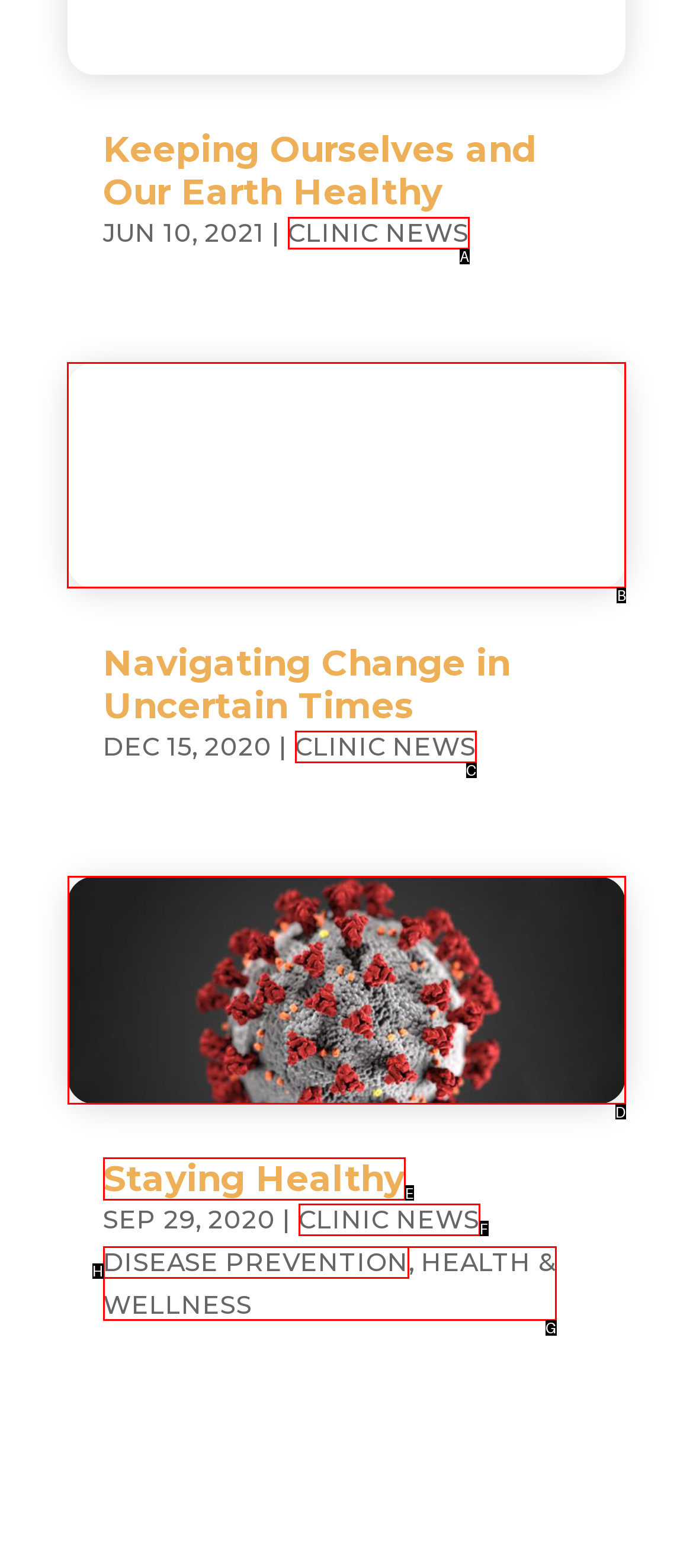From the given options, indicate the letter that corresponds to the action needed to complete this task: view navigating change in uncertain times article. Respond with only the letter.

B